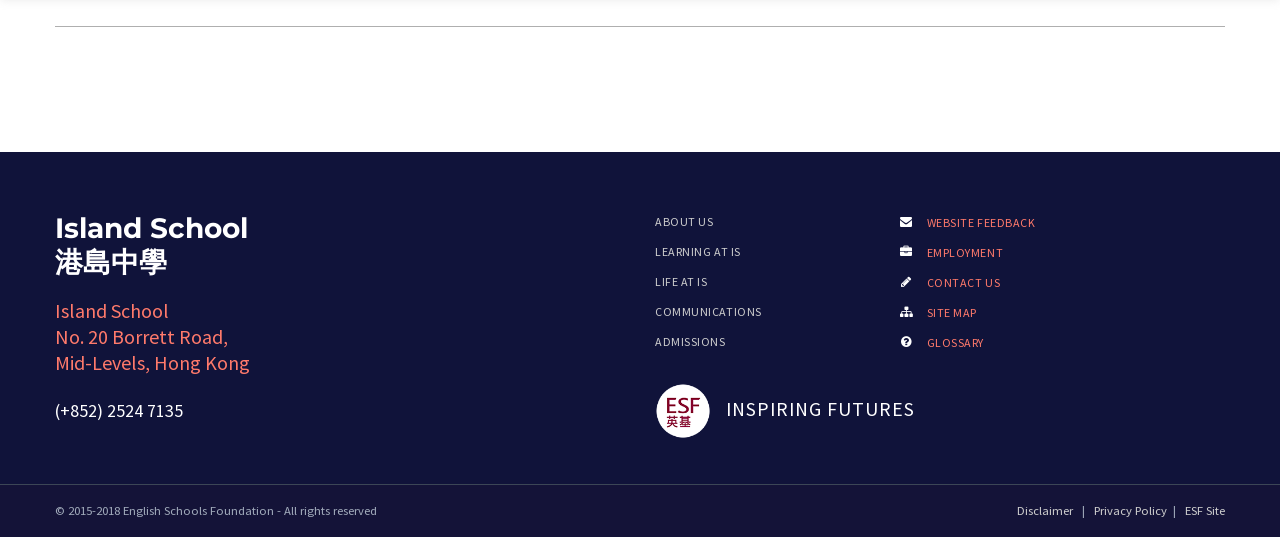What is the slogan of the school?
Using the information presented in the image, please offer a detailed response to the question.

The slogan of the school can be found in the static text element with the text 'INSPIRING FUTURES'.